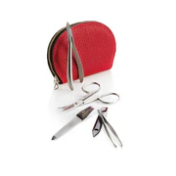What is the purpose of the precision scissors?
Using the visual information, reply with a single word or short phrase.

Maintaining perfect nails